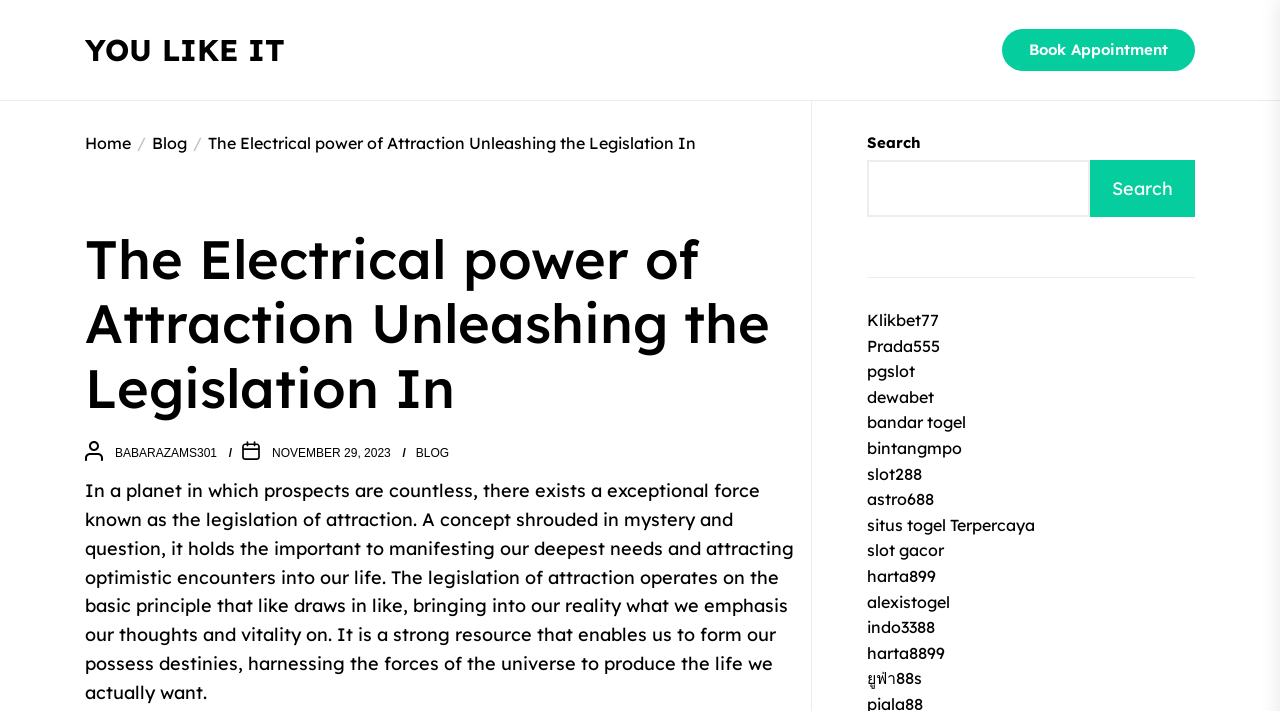Provide a one-word or short-phrase answer to the question:
What is the main topic of this webpage?

Law of Attraction